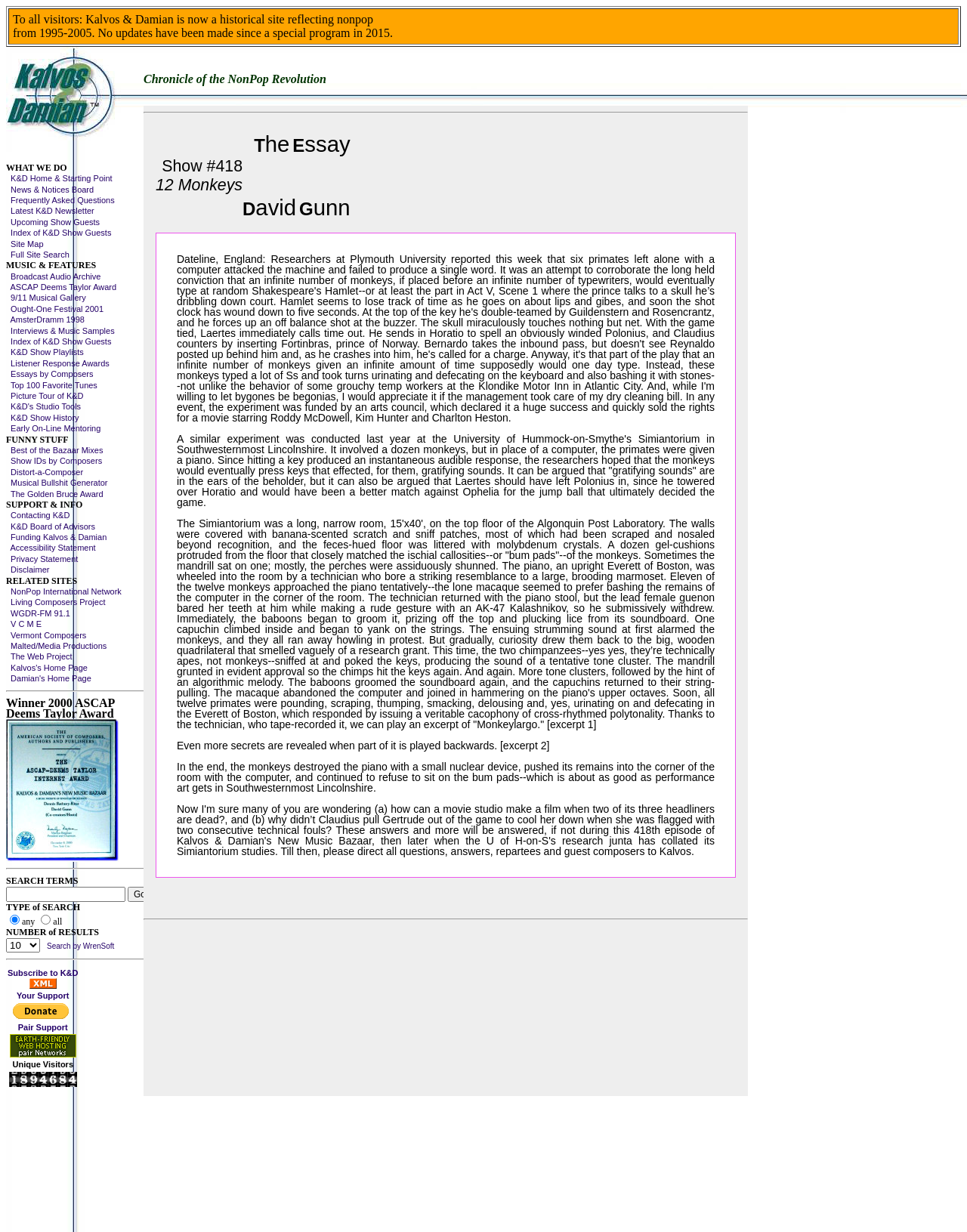Determine the bounding box coordinates of the section I need to click to execute the following instruction: "Go to the 'K&D Home & Starting Point' page". Provide the coordinates as four float numbers between 0 and 1, i.e., [left, top, right, bottom].

[0.006, 0.141, 0.116, 0.148]